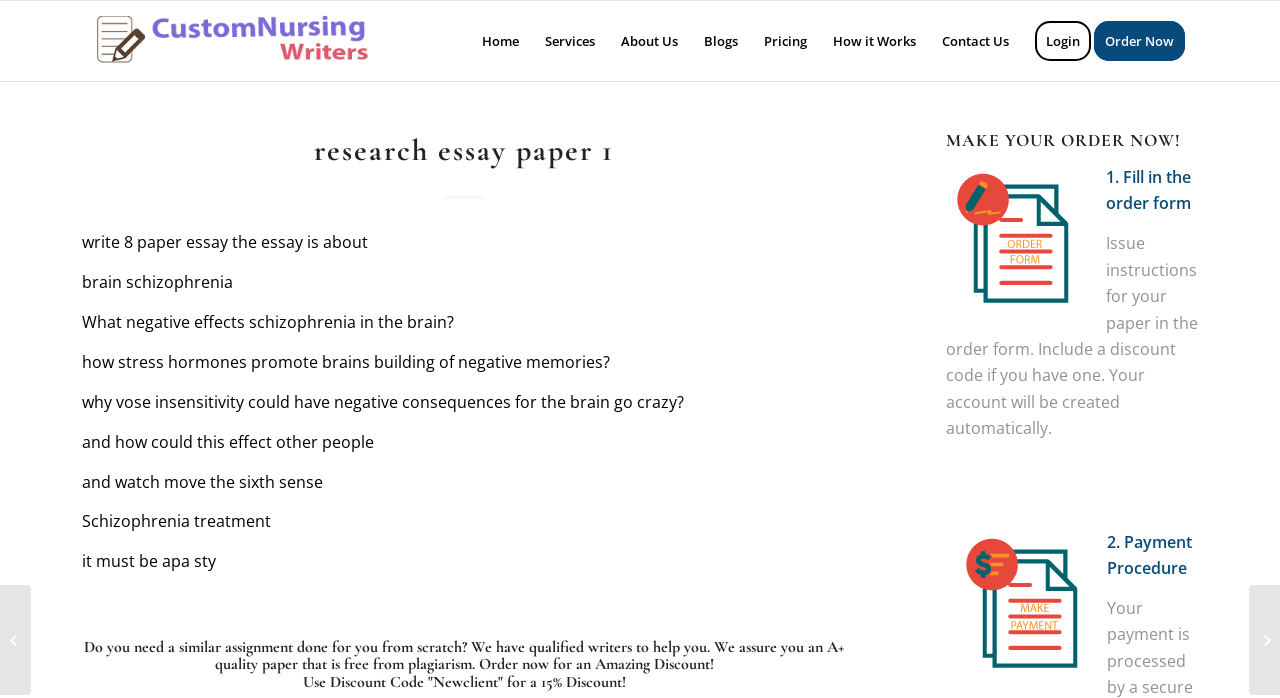Using the information in the image, could you please answer the following question in detail:
How many pages does the essay need to be?

The webpage mentions 'write 8 paper essay', which implies that the essay needs to be 8 pages long.